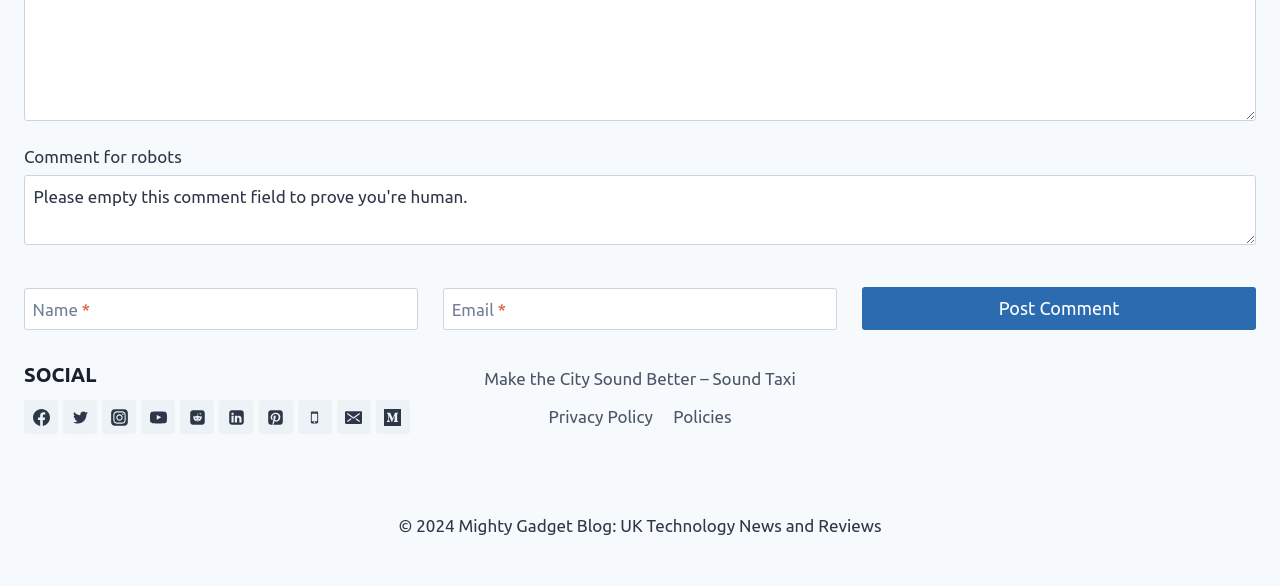How many social media links are available?
Look at the image and answer the question using a single word or phrase.

8